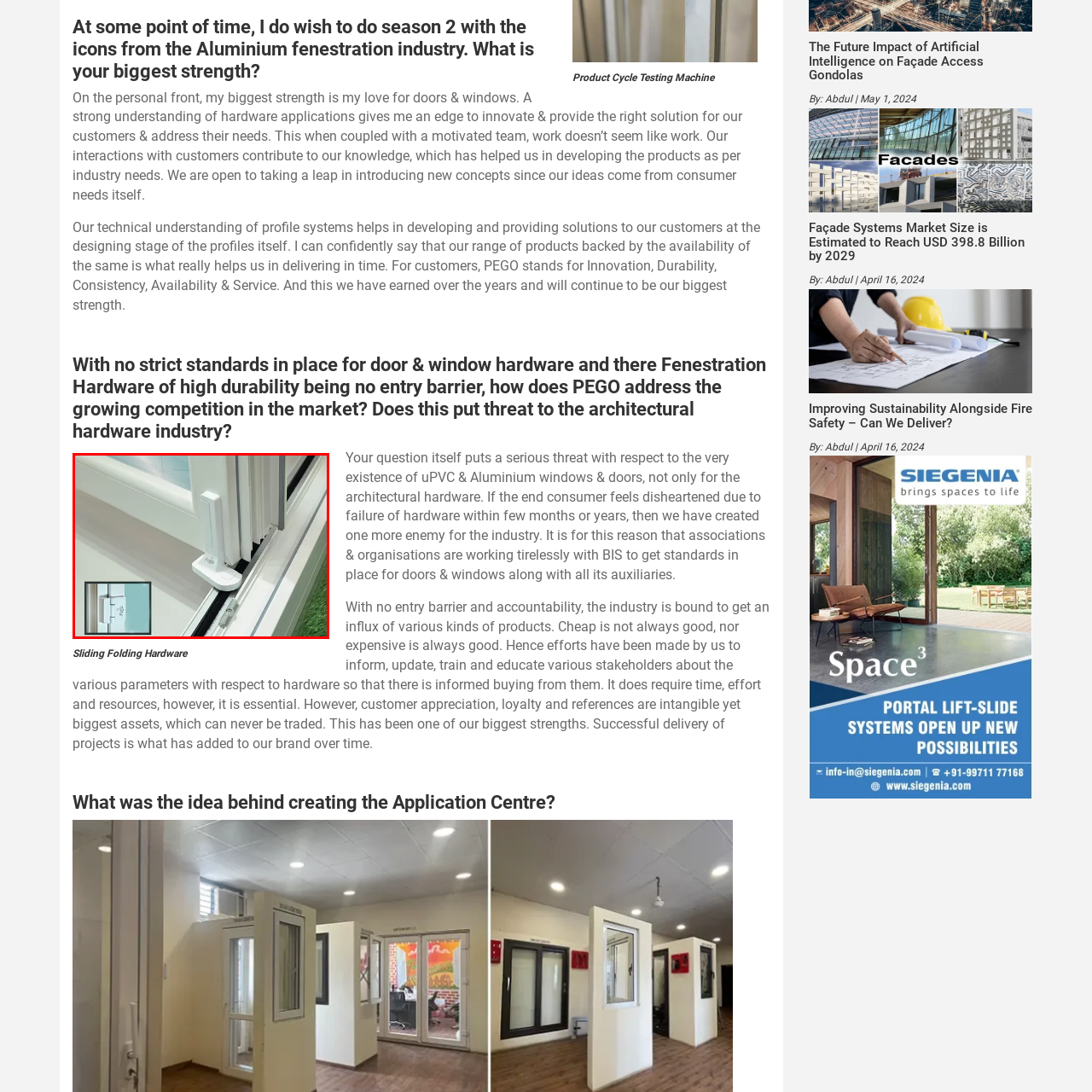What does the product reflect?
Observe the image inside the red bounding box and answer the question using only one word or a short phrase.

commitment of manufacturers